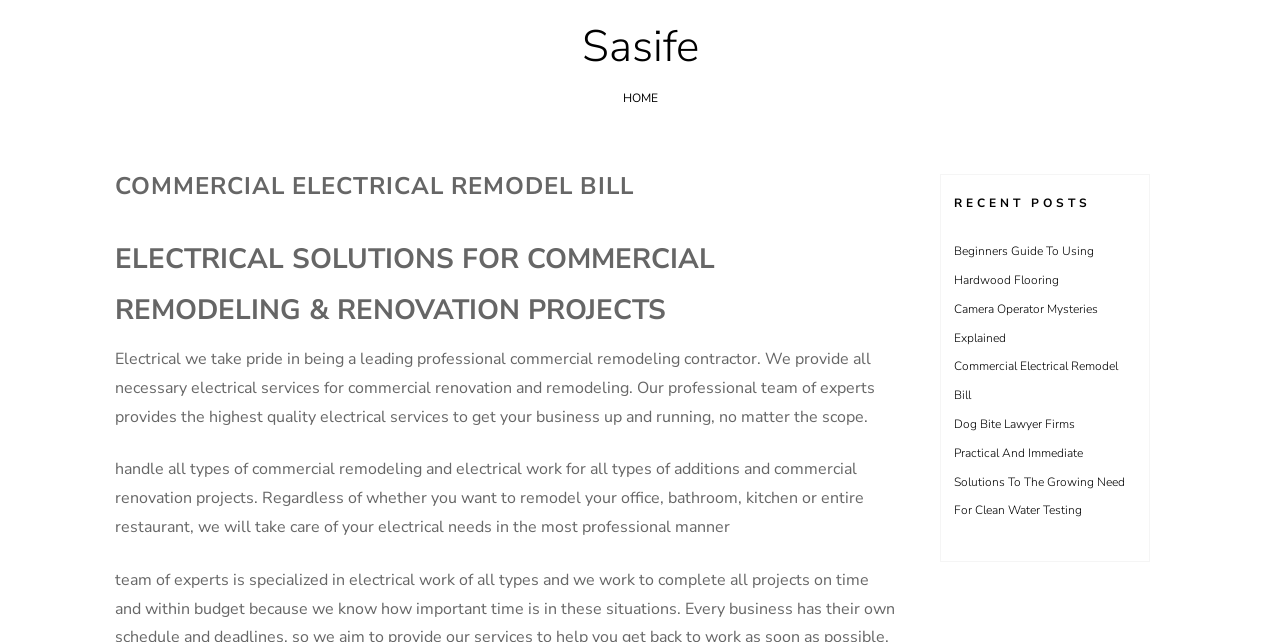Consider the image and give a detailed and elaborate answer to the question: 
What is the company's profession?

Based on the webpage content, specifically the static text 'Electrical we take pride in being a leading professional commercial remodeling contractor...', it is clear that the company is a professional electrical remodeling contractor.